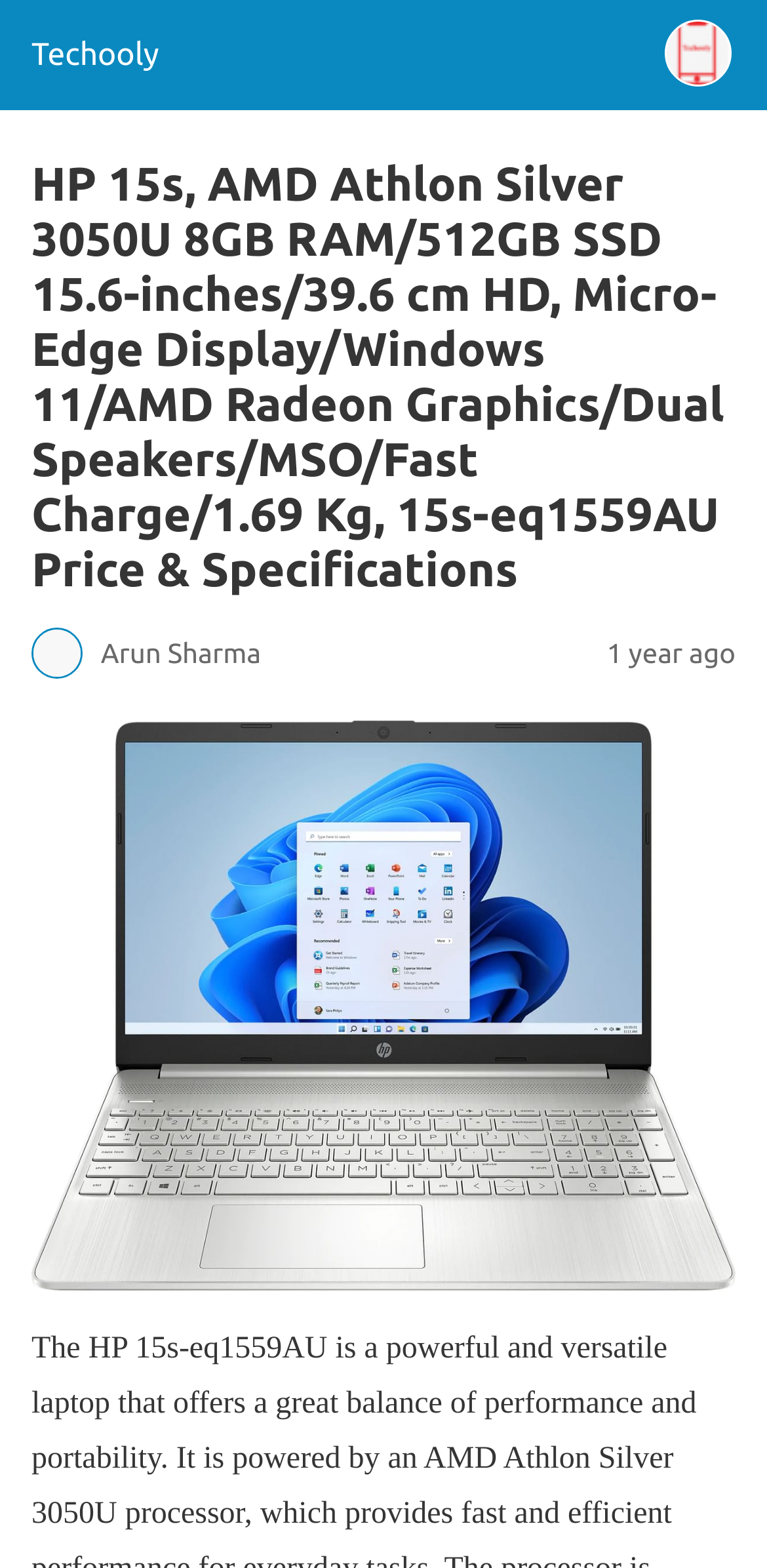Provide a short answer to the following question with just one word or phrase: What is the weight of the HP 15s laptop?

1.69 Kg